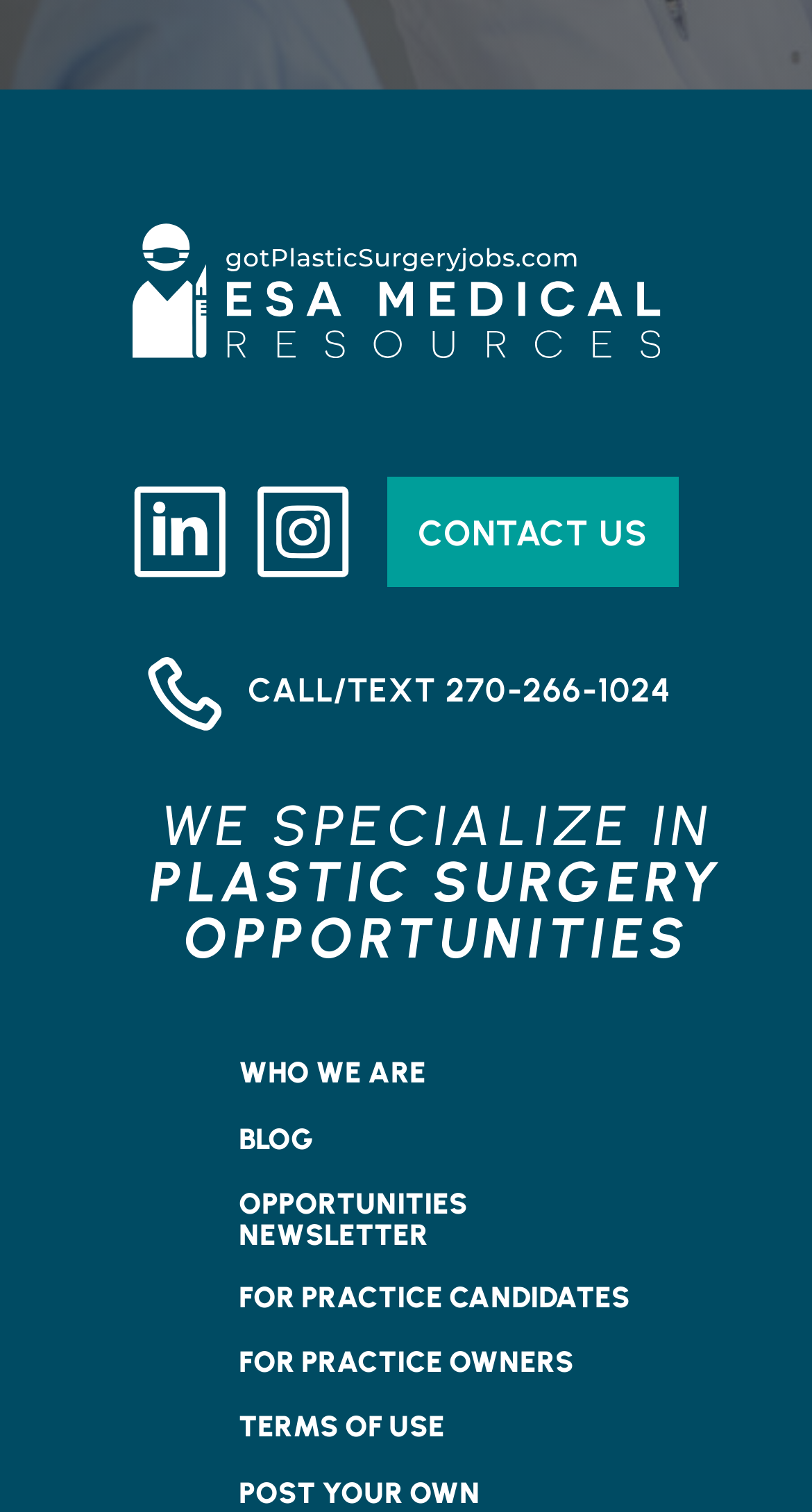Identify the bounding box coordinates of the part that should be clicked to carry out this instruction: "Read the blog".

[0.294, 0.743, 0.386, 0.764]